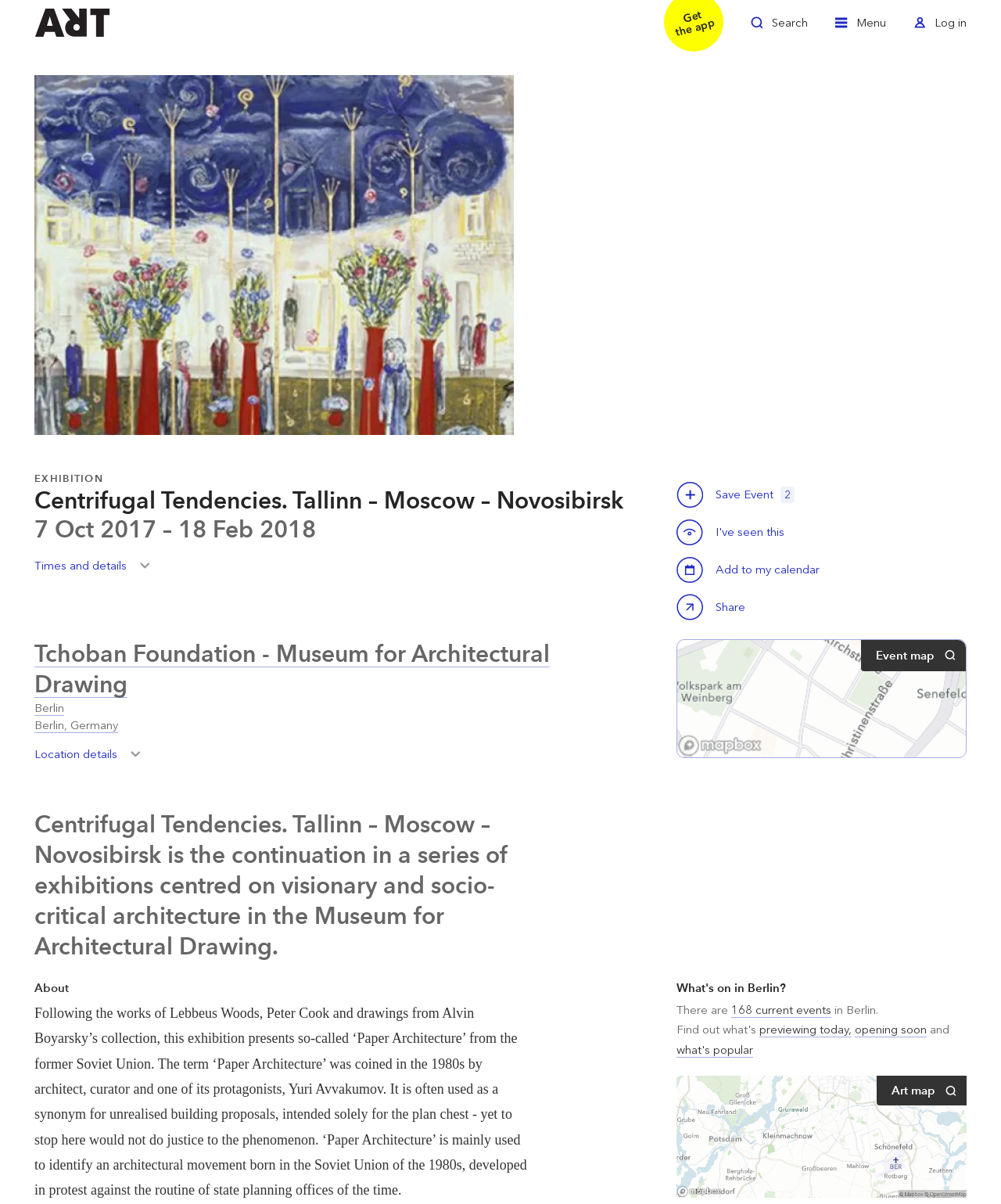Show the bounding box coordinates of the element that should be clicked to complete the task: "Share Centrifugal Tendencies. Tallinn – Moscow – Novosibirsk".

[0.676, 0.493, 0.749, 0.518]